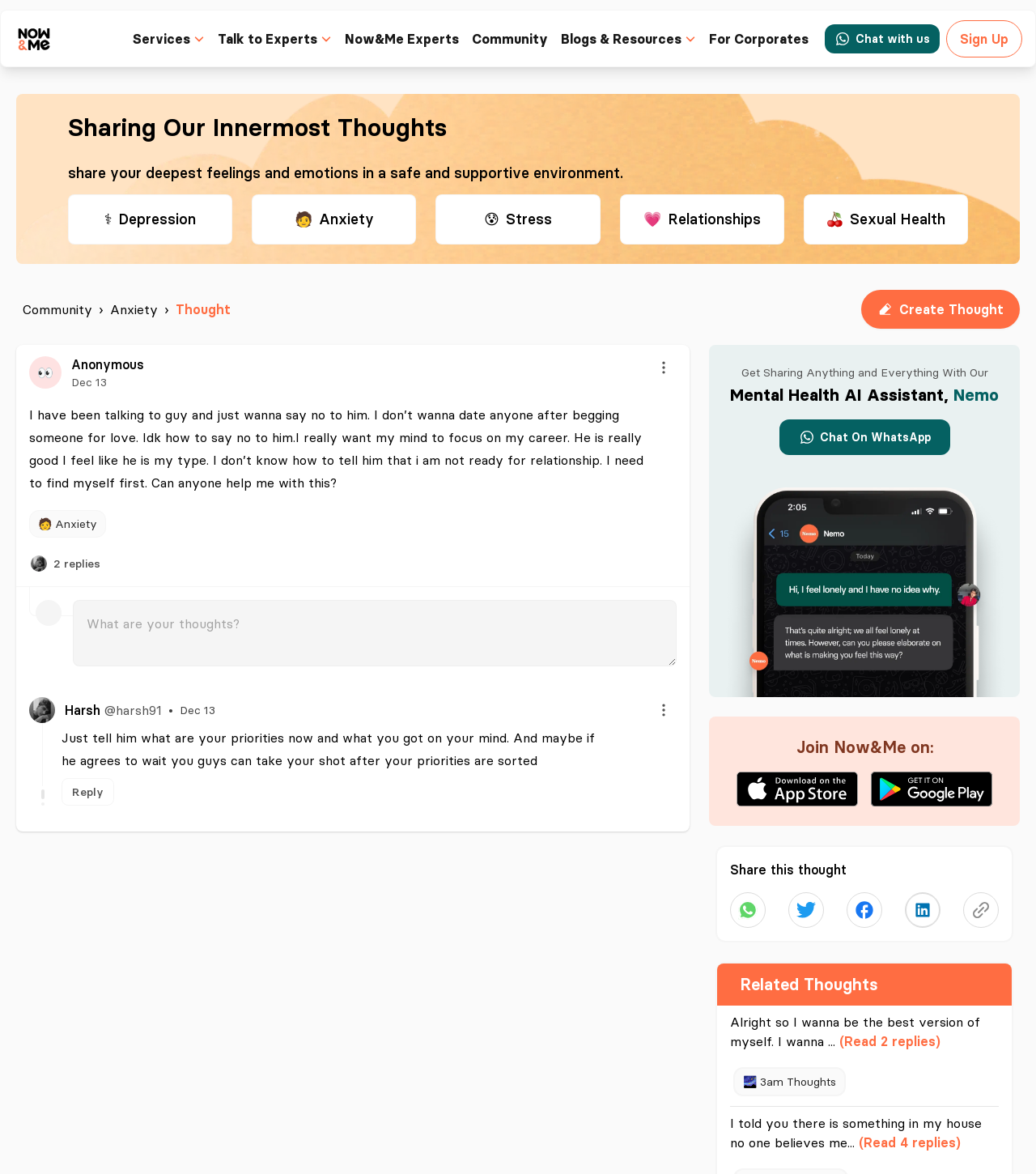Determine the bounding box for the described UI element: "placeholder="What are your thoughts?"".

[0.07, 0.511, 0.653, 0.568]